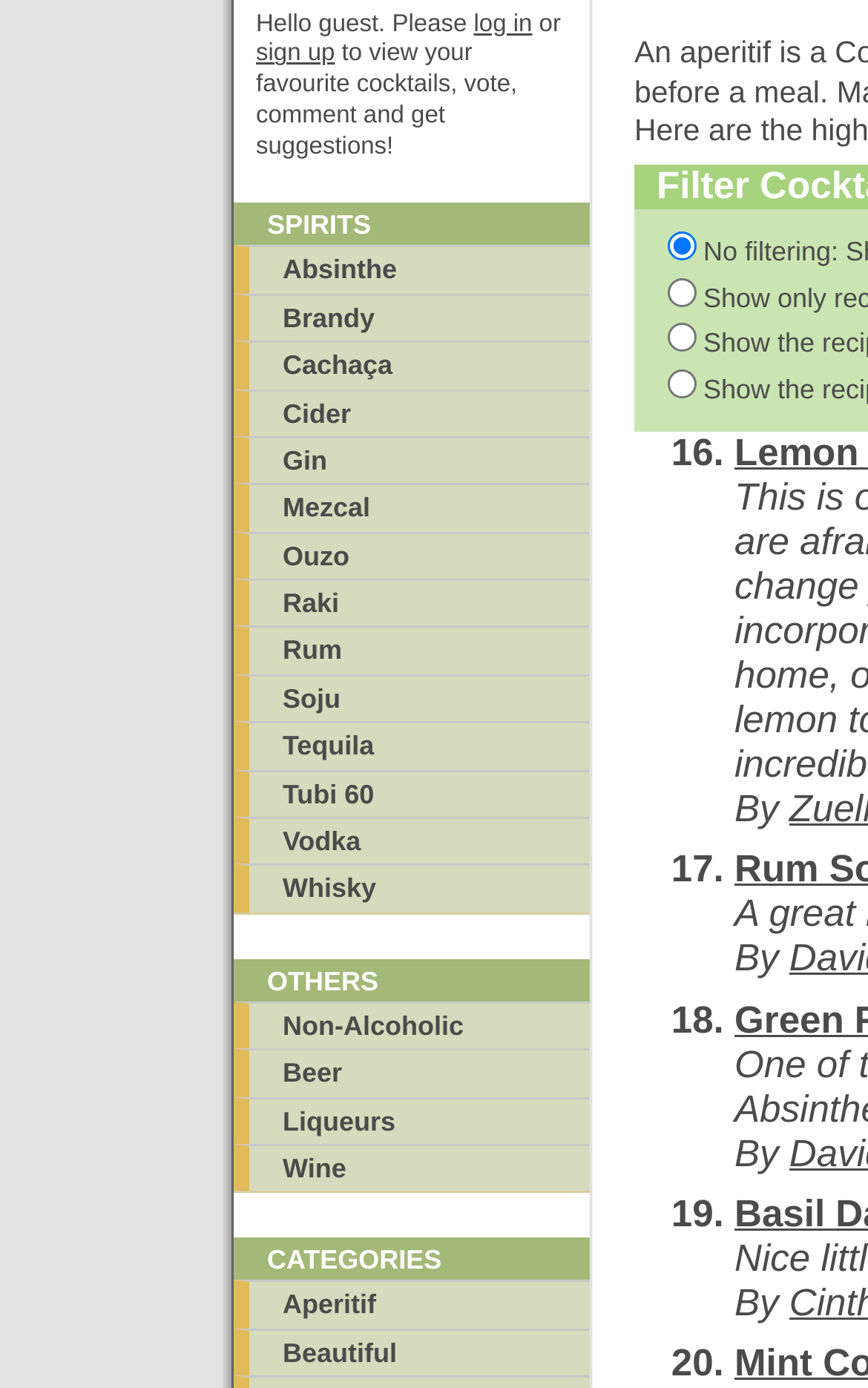Given the element description sign up, specify the bounding box coordinates of the corresponding UI element in the format (top-left x, top-left y, bottom-right x, bottom-right y). All values must be between 0 and 1.

[0.295, 0.029, 0.386, 0.049]